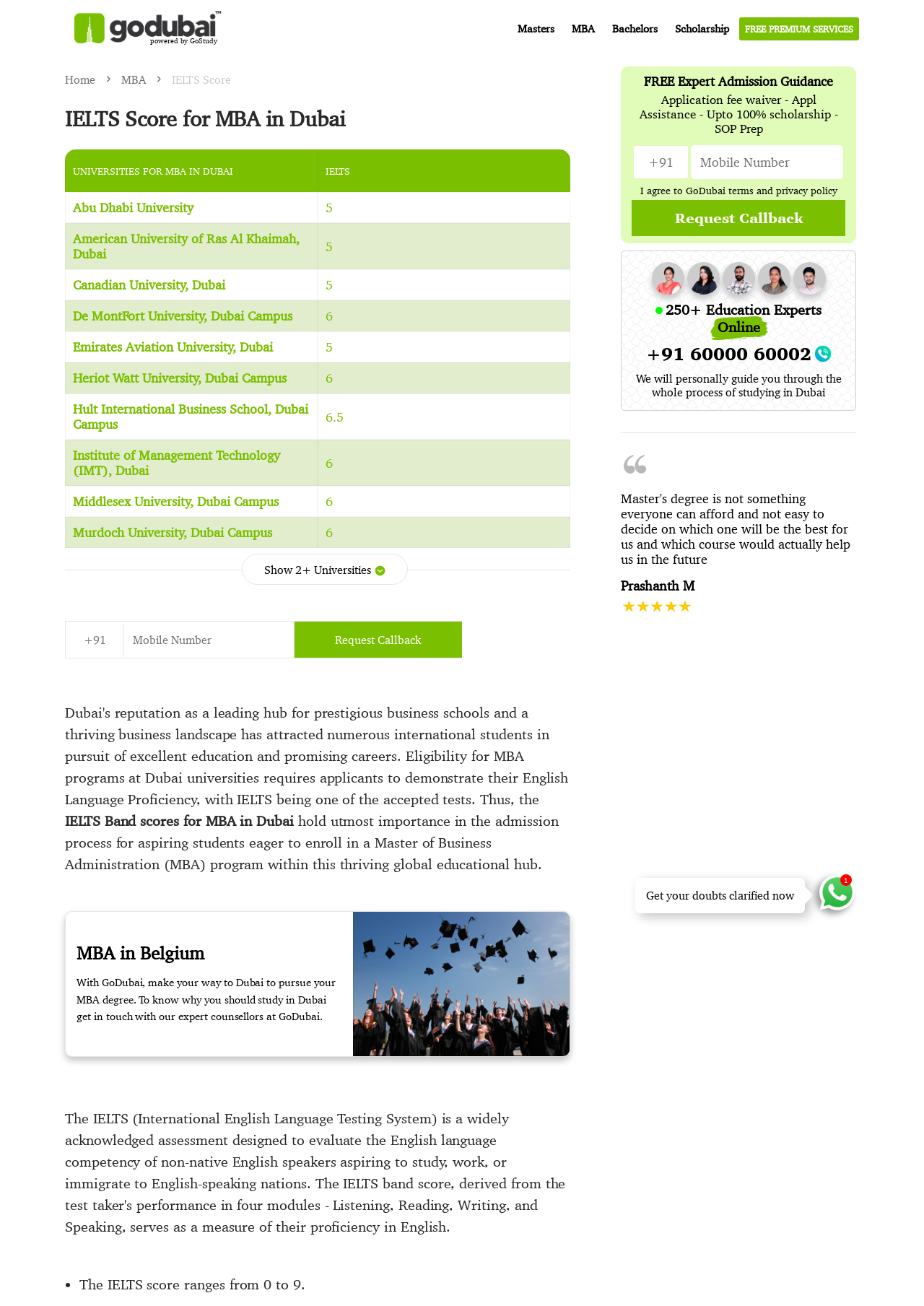What is the minimum IELTS score required for MBA in Dubai? Examine the screenshot and reply using just one word or a brief phrase.

5